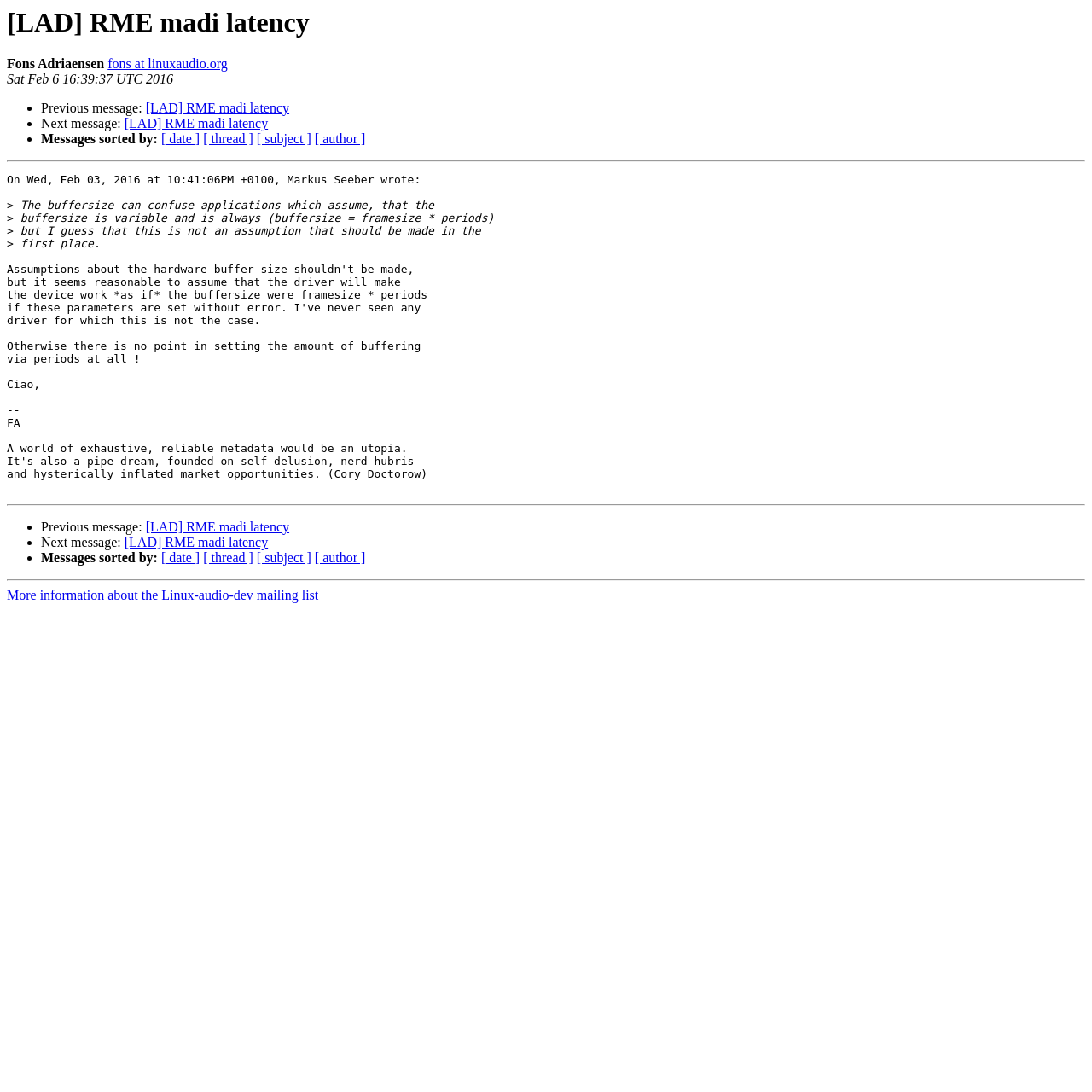Locate the bounding box coordinates of the clickable region necessary to complete the following instruction: "View more information about the Linux-audio-dev mailing list". Provide the coordinates in the format of four float numbers between 0 and 1, i.e., [left, top, right, bottom].

[0.006, 0.539, 0.292, 0.552]